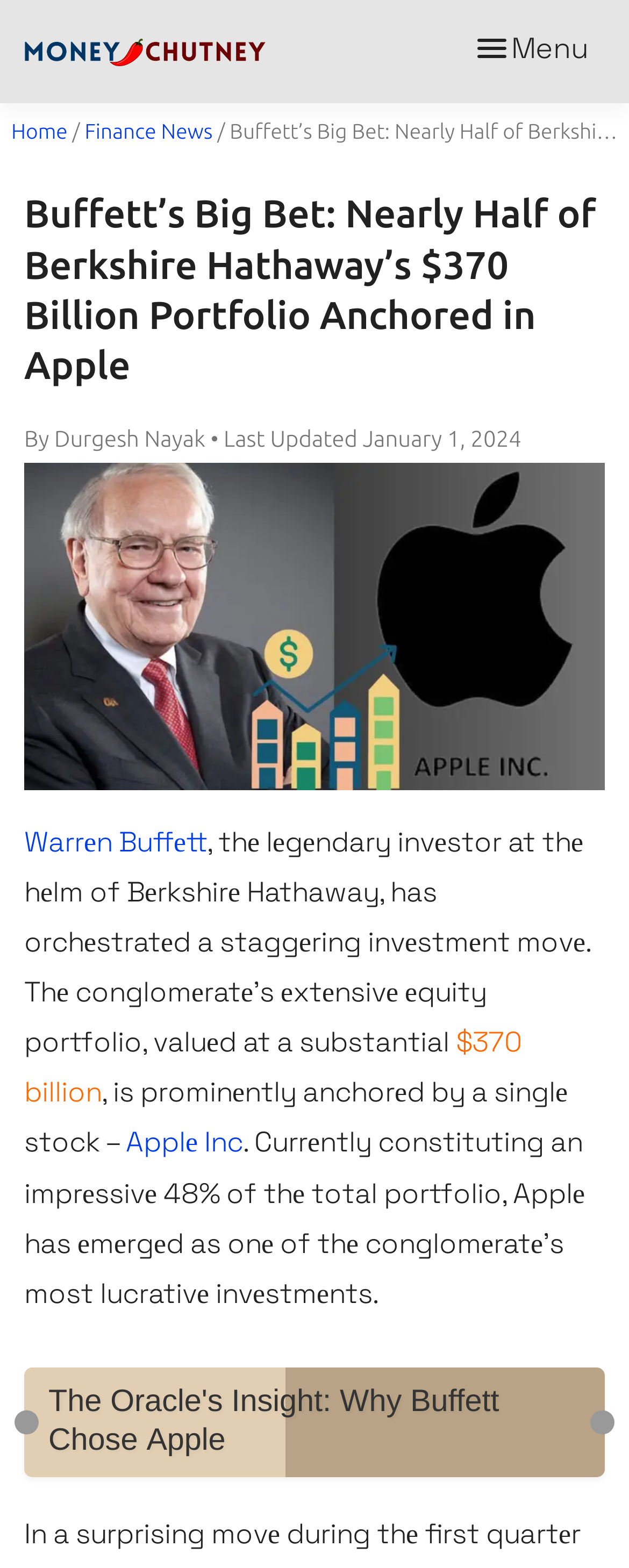Kindly respond to the following question with a single word or a brief phrase: 
When was the article last updated?

January 1, 2024